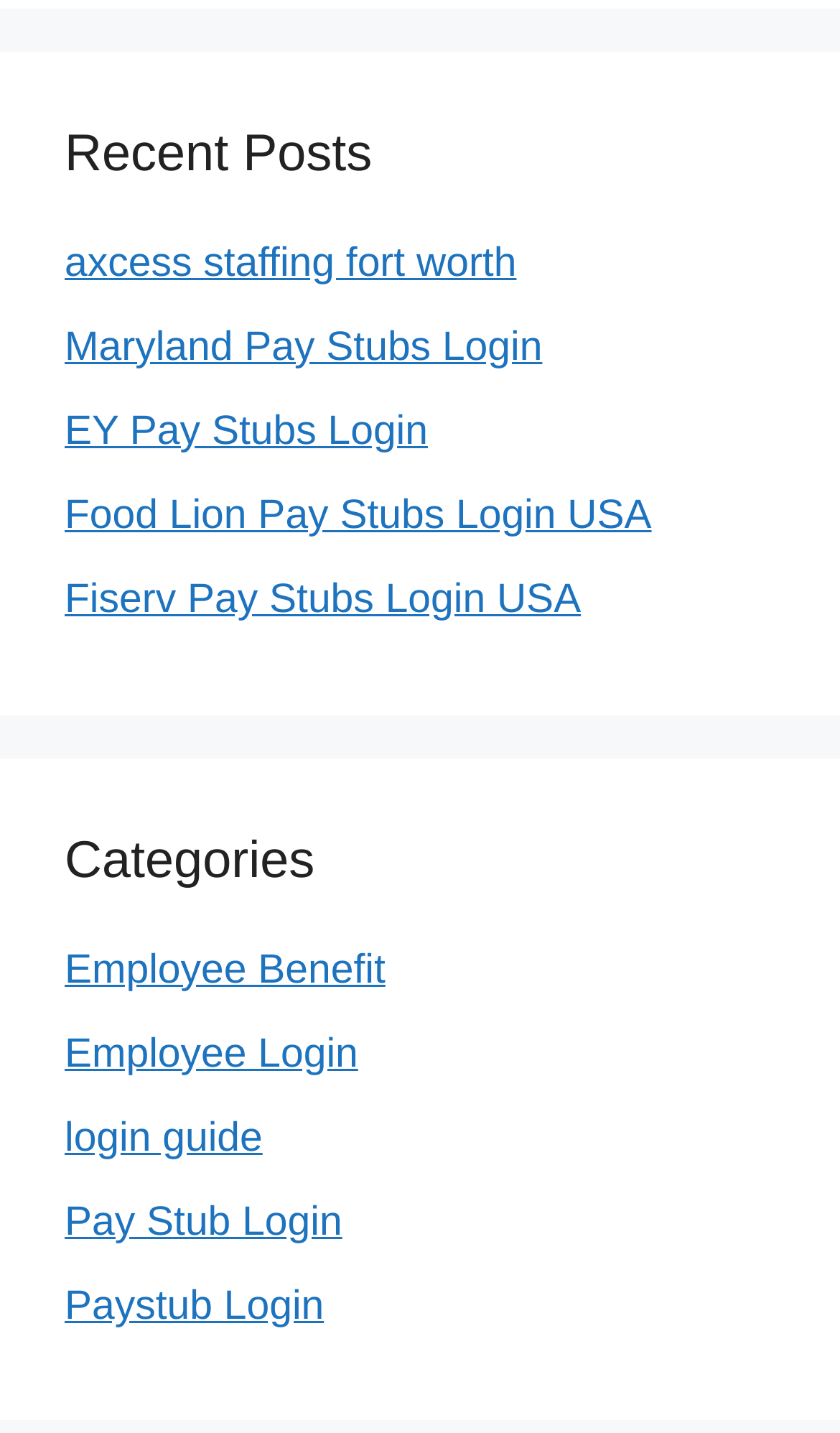Identify the bounding box coordinates for the region of the element that should be clicked to carry out the instruction: "browse employee benefit". The bounding box coordinates should be four float numbers between 0 and 1, i.e., [left, top, right, bottom].

[0.077, 0.661, 0.459, 0.693]